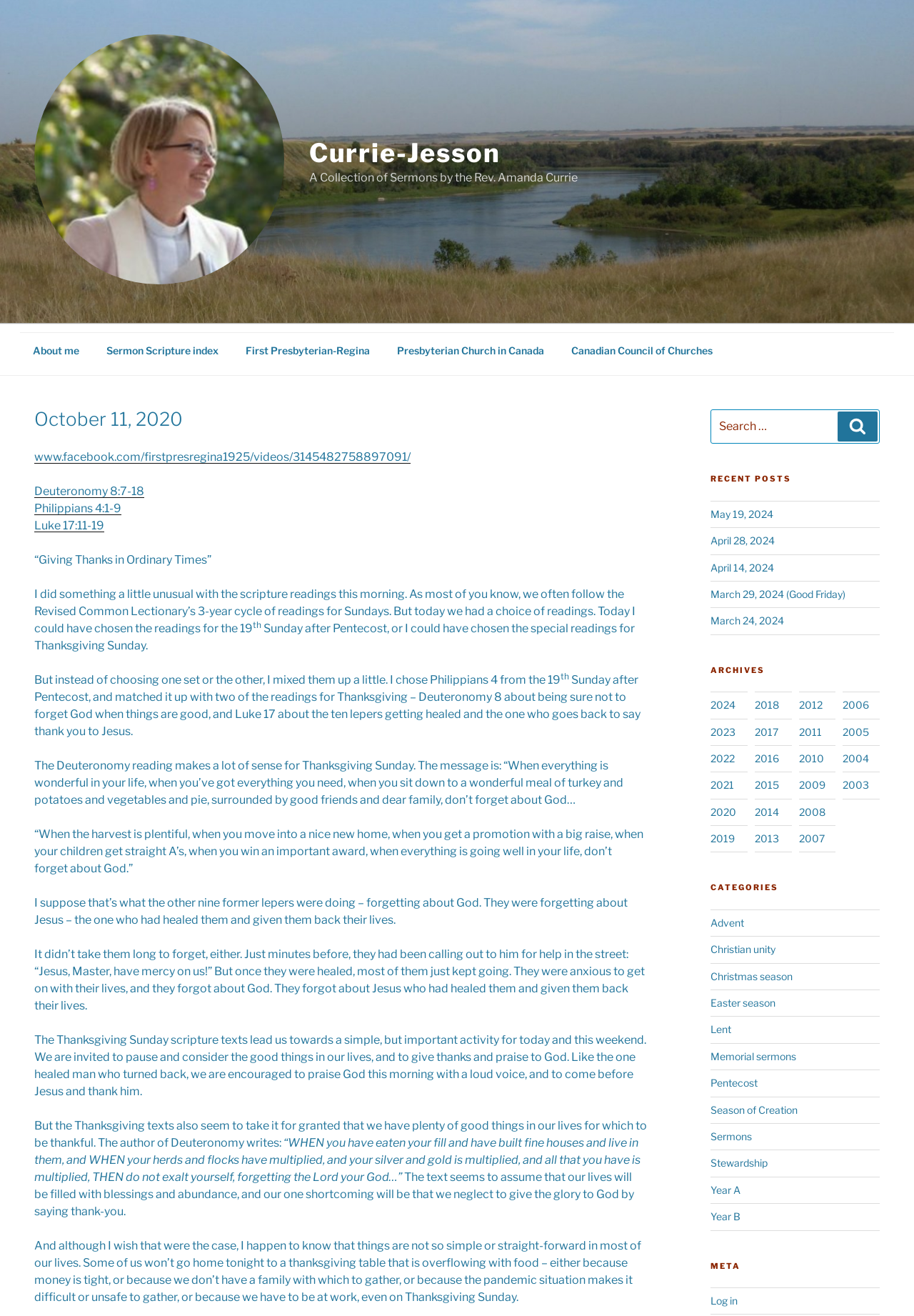Please provide a one-word or short phrase answer to the question:
What is the name of the church mentioned in the sermon?

First Presbyterian-Regina